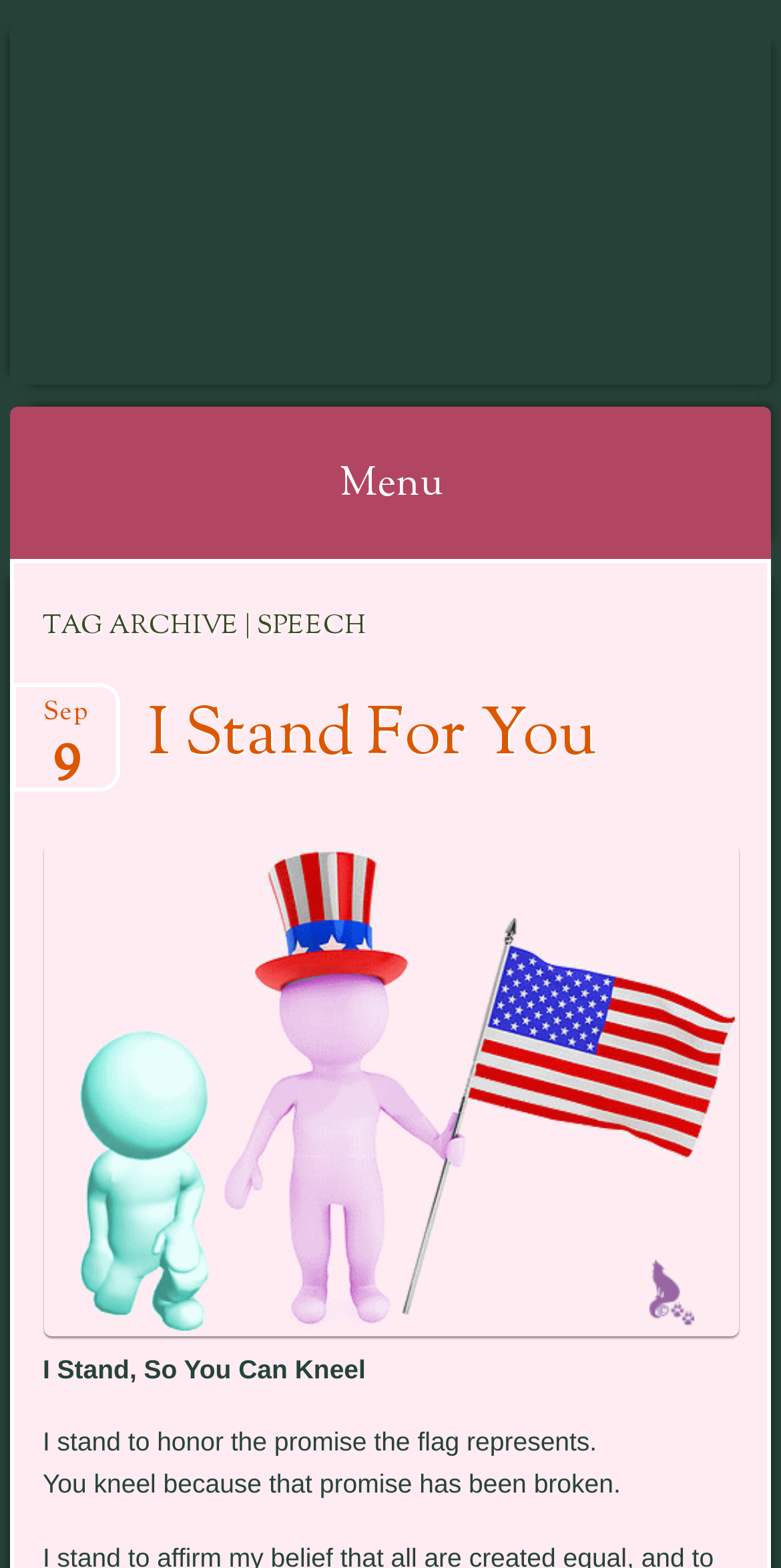Provide the bounding box coordinates of the HTML element described by the text: "Springwolf's Creations".

[0.013, 0.03, 1.0, 0.176]